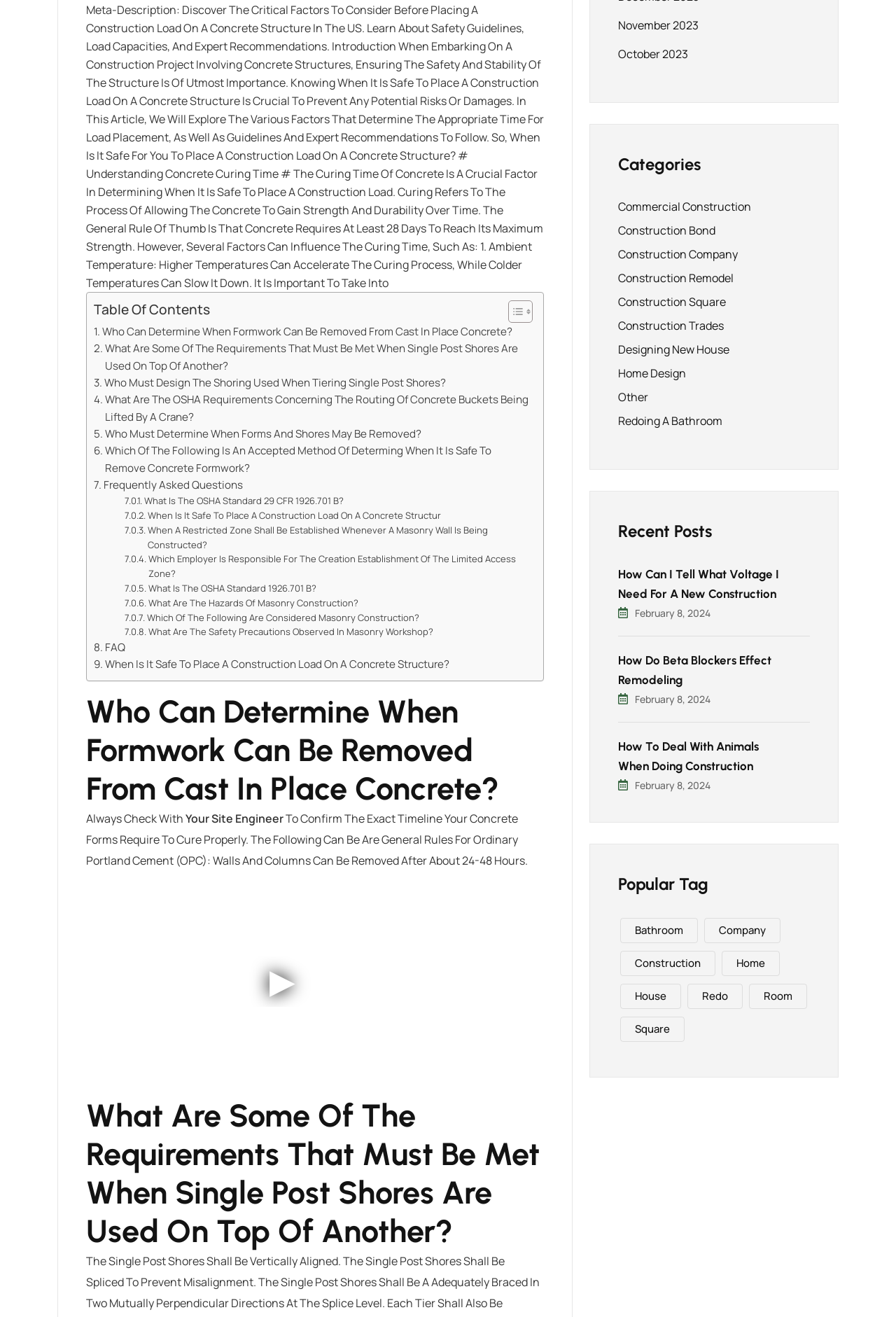What is the date of the latest post? Please answer the question using a single word or phrase based on the image.

February 8, 2024